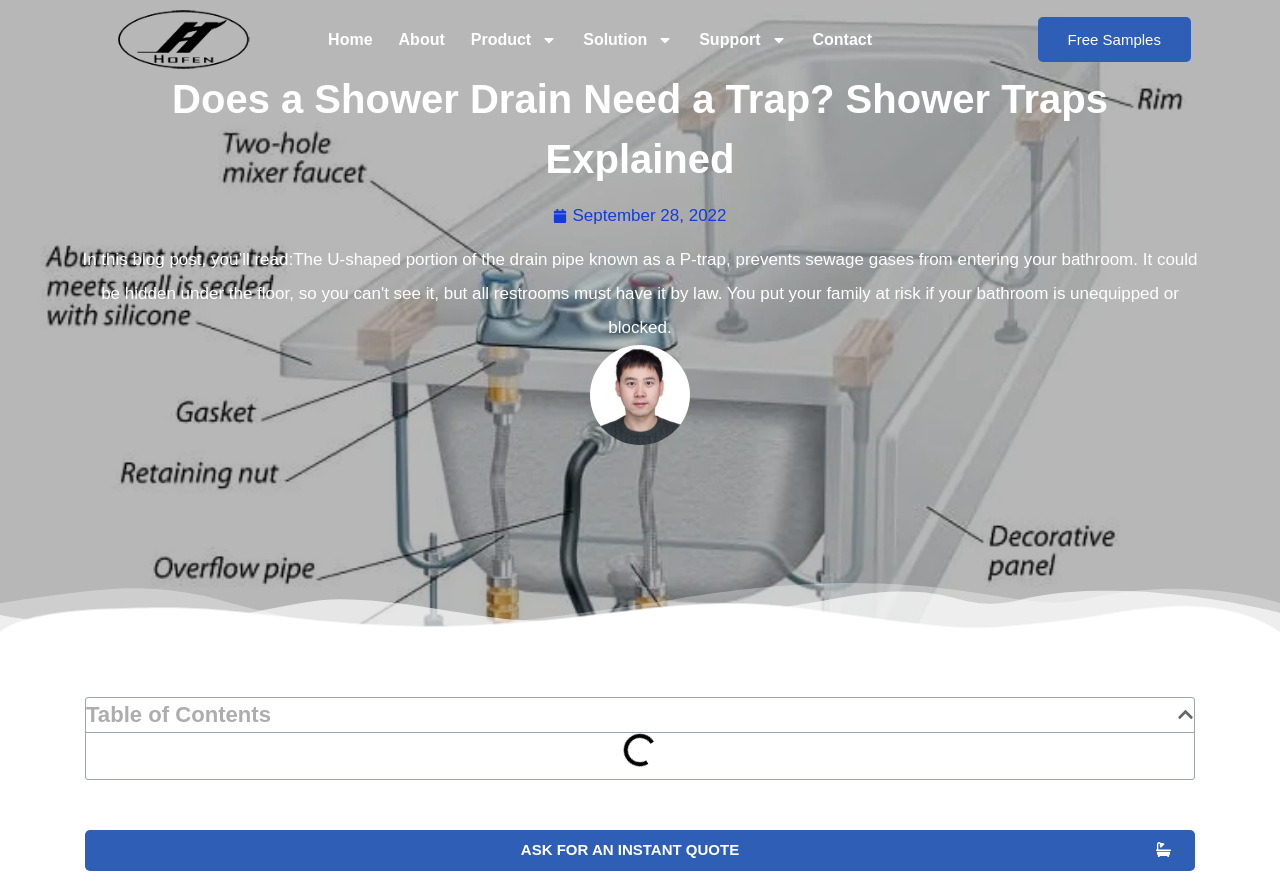Please specify the bounding box coordinates of the area that should be clicked to accomplish the following instruction: "Go to the 'About' page". The coordinates should consist of four float numbers between 0 and 1, i.e., [left, top, right, bottom].

[0.305, 0.033, 0.354, 0.056]